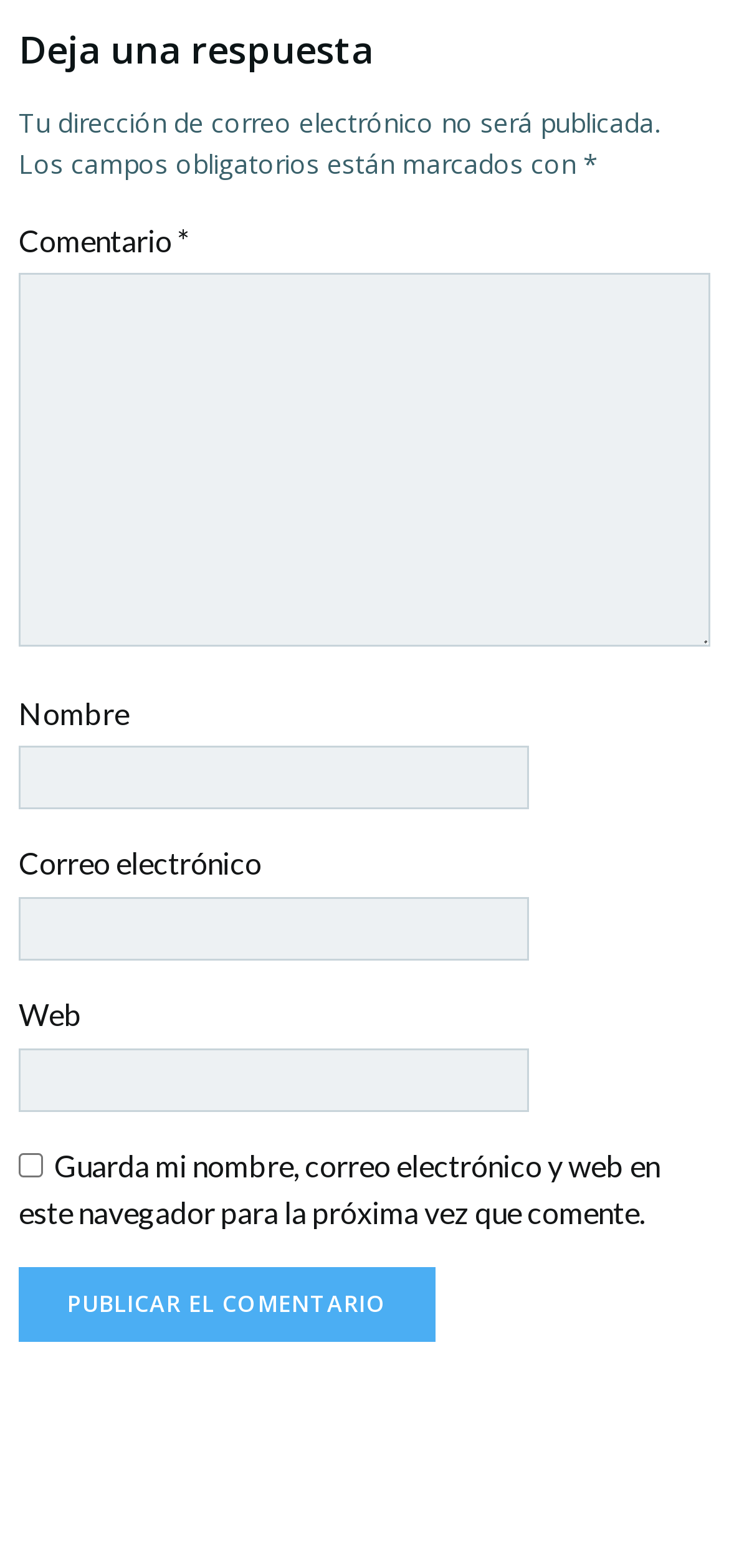Please provide a brief answer to the following inquiry using a single word or phrase:
What is the purpose of the 'Nombre' field?

Enter name